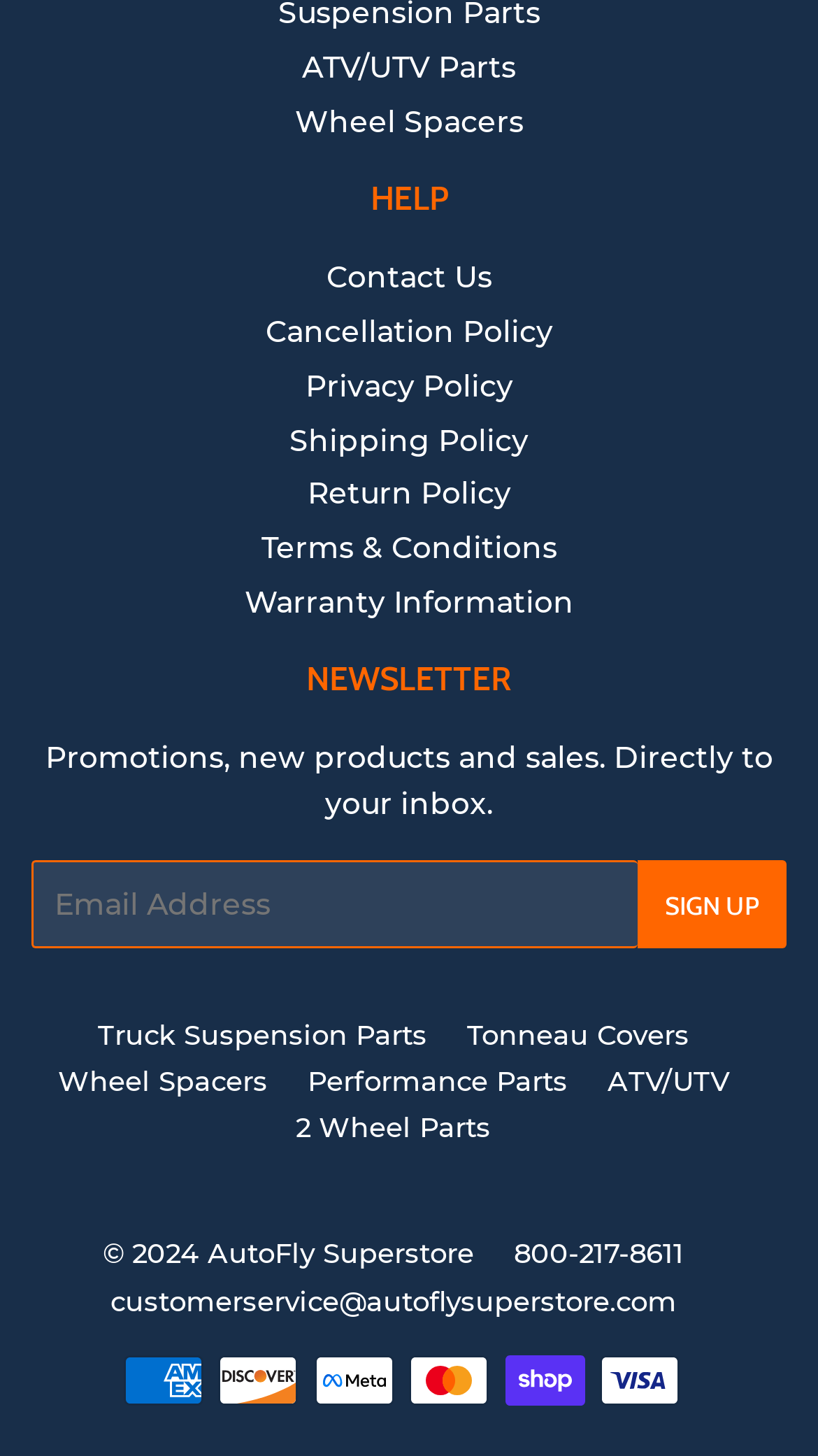Find the bounding box coordinates for the area you need to click to carry out the instruction: "Contact us". The coordinates should be four float numbers between 0 and 1, indicated as [left, top, right, bottom].

[0.399, 0.177, 0.601, 0.203]